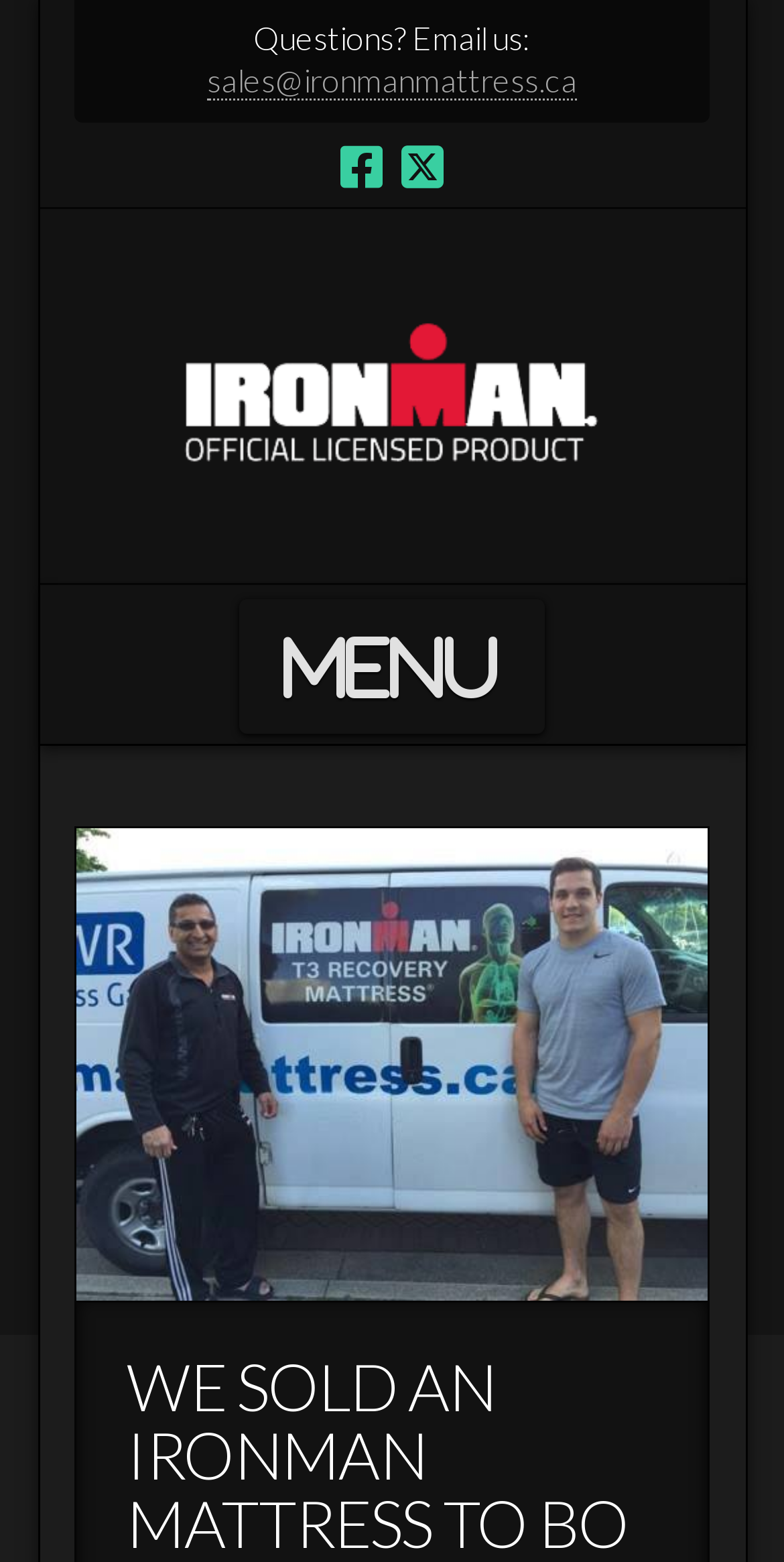Identify the webpage's primary heading and generate its text.

WE SOLD AN IRONMAN MATTRESS TO BO HORVAT